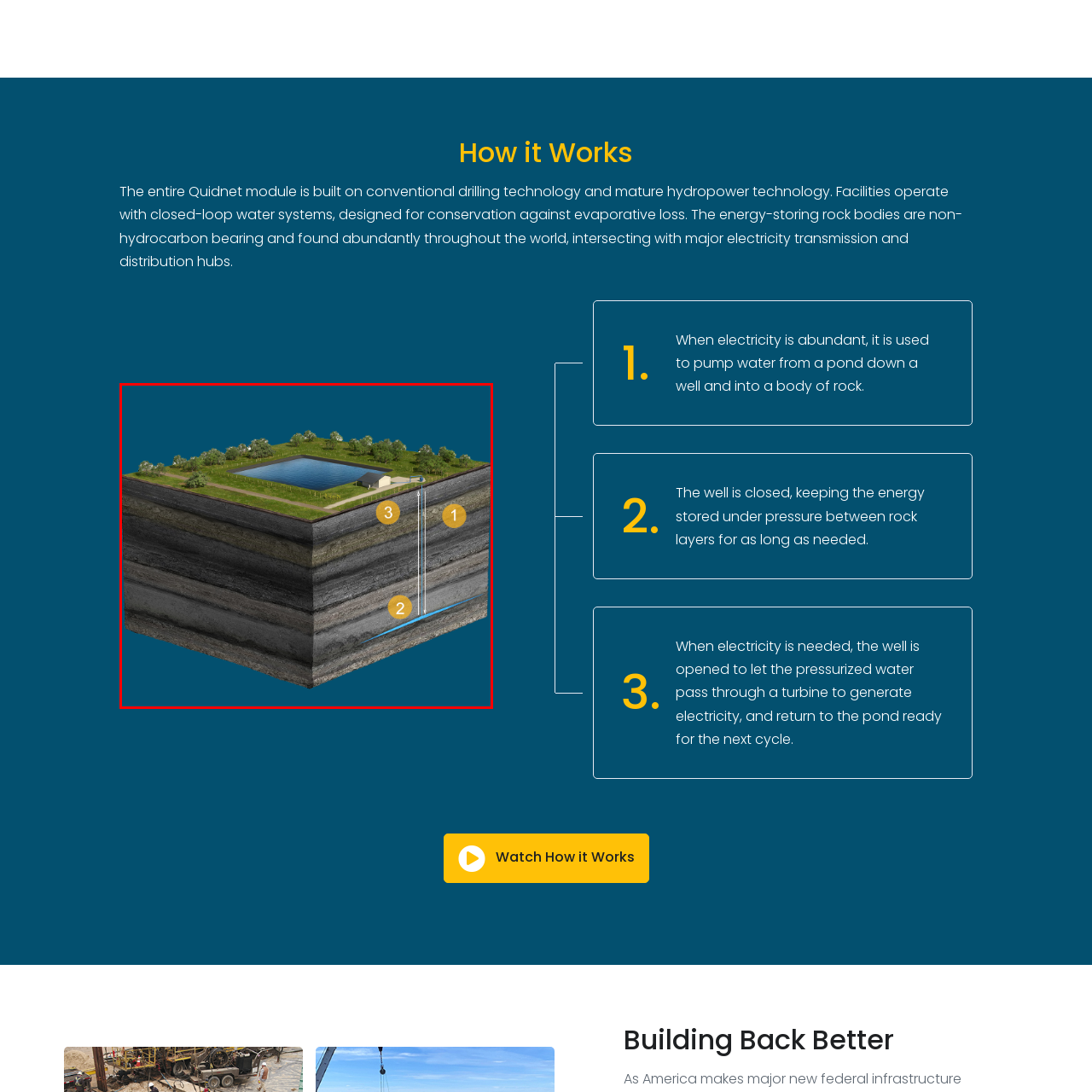Describe in detail what you see in the image highlighted by the red border.

The image illustrates the operational mechanism of the Quidnet energy storage system. It features a cross-sectional view of a geological formation, demonstrating three key stages of the process:

1. **Stage 1**: When there is an abundance of electricity, water is pumped from a surface pond into a well, which descends into the underground rock layers.
2. **Stage 2**: The well is sealed, allowing the water to remain under pressure, effectively storing energy in the form of pressurized water within the rock formations.
3. **Stage 3**: When electricity is needed, the well opens, releasing the pressurized water to flow through a turbine, thereby generating electricity. The water then returns to the pond to prepare for the next cycle.

The image highlights a landscape with a pond and surrounding vegetation, set against a blue background, visually representing the integration of renewable energy with conventional drilling and hydropower technologies.